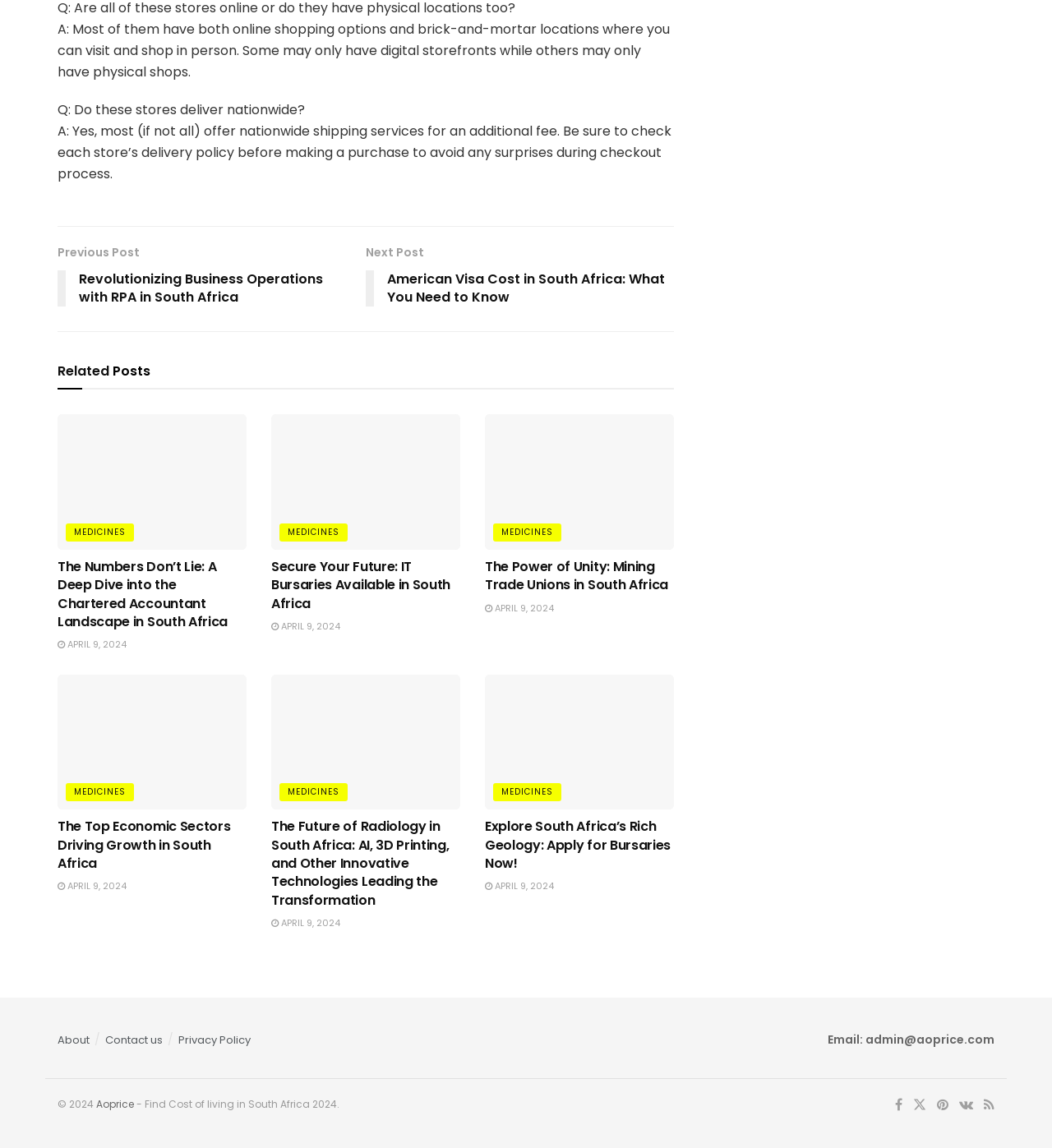Using the provided description parent_node: Author: Team, find the bounding box coordinates for the UI element. Provide the coordinates in (top-left x, top-left y, bottom-right x, bottom-right y) format, ensuring all values are between 0 and 1.

None